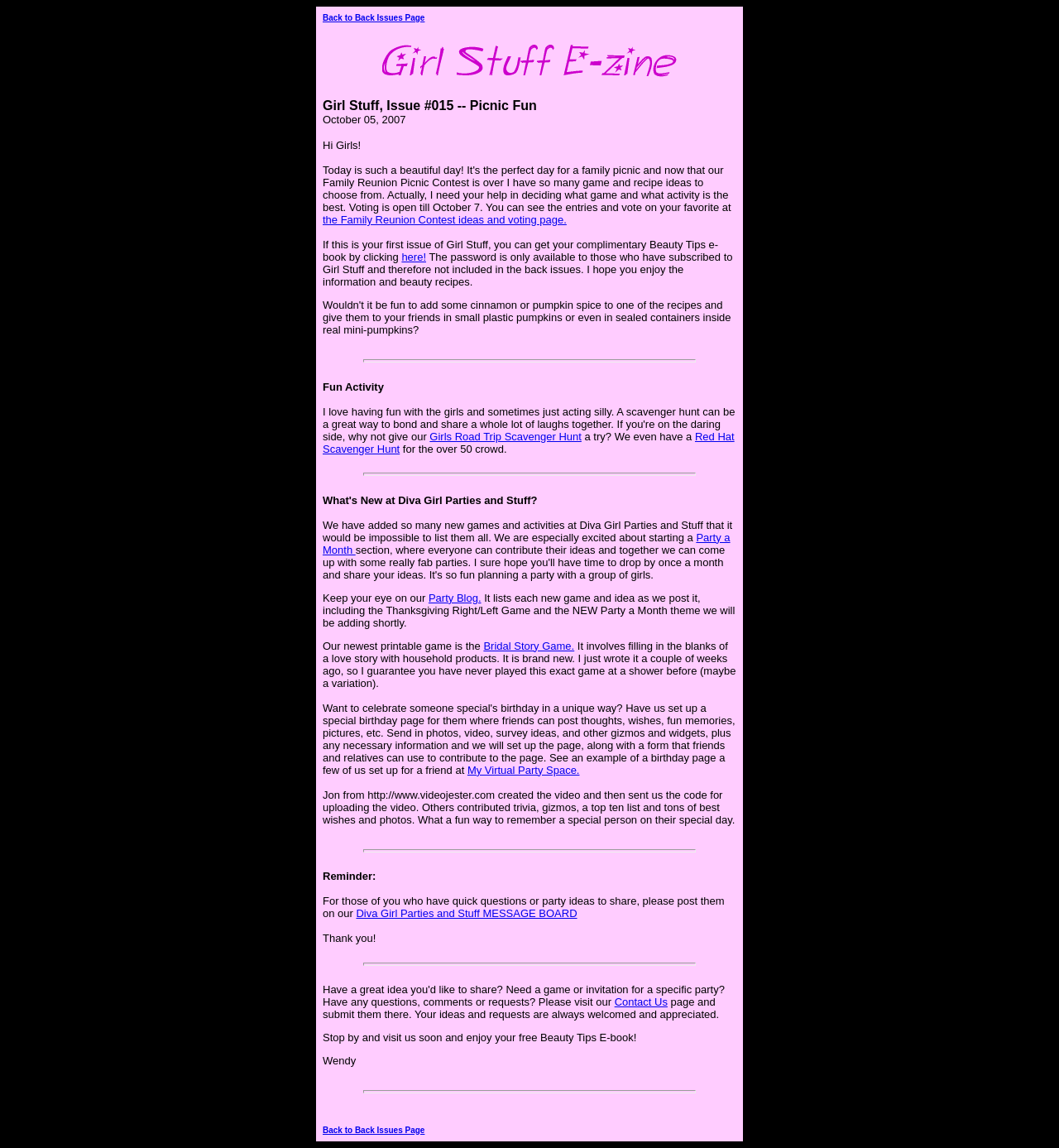Determine the bounding box for the described HTML element: "here!". Ensure the coordinates are four float numbers between 0 and 1 in the format [left, top, right, bottom].

[0.379, 0.218, 0.402, 0.229]